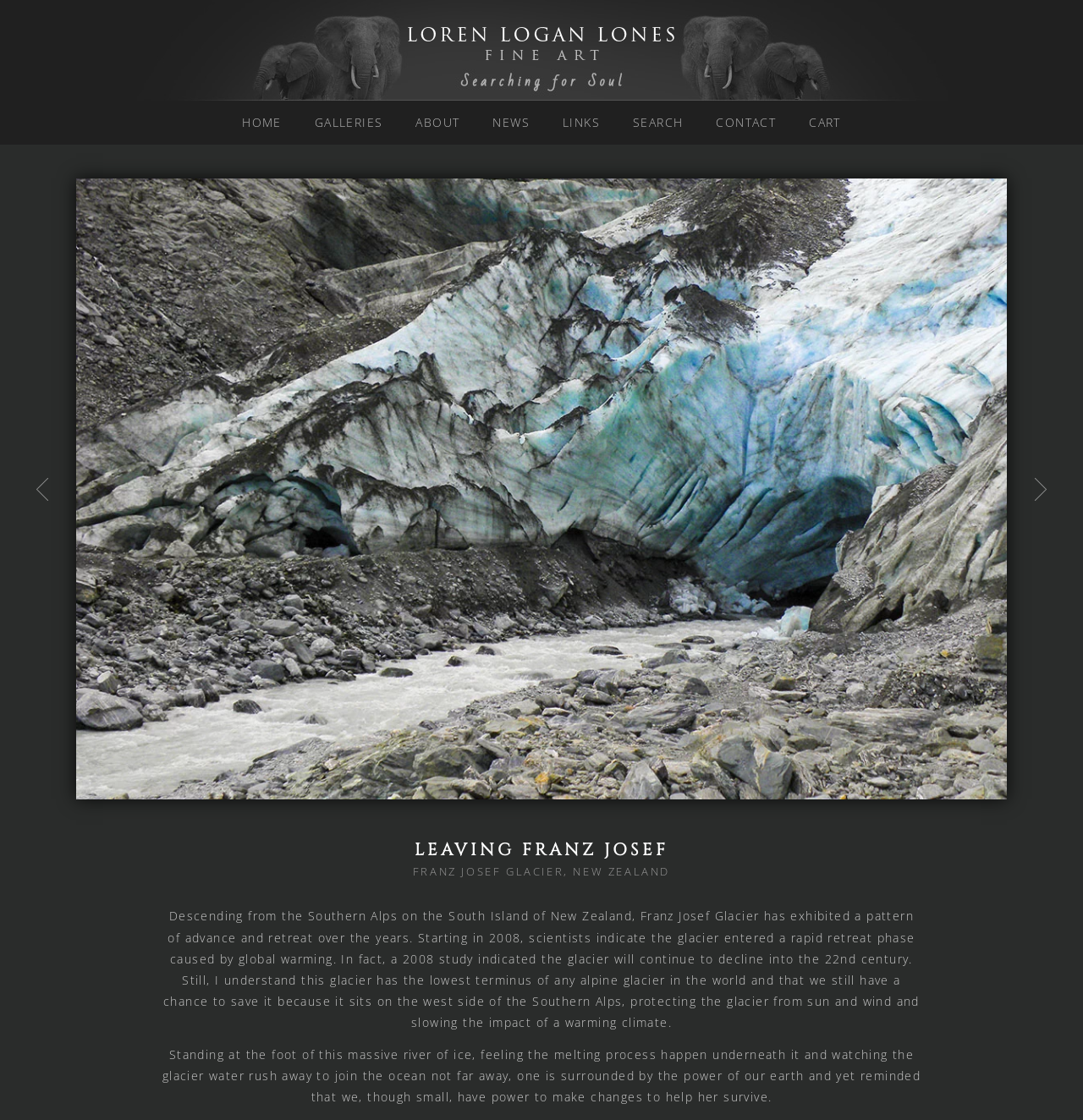Provide a thorough description of the webpage you see.

The webpage is about Franz Josef Glacier in New Zealand, with a focus on its retreat and the impact of global warming. At the top left of the page, there is a logo and a link to "Loren Lones Fine Art". Below this, there is a navigation menu with 8 links: "HOME", "GALLERIES", "ABOUT", "NEWS", "LINKS", "SEARCH", "CONTACT", and "CART", arranged horizontally across the page.

In the main content area, there are two headings: "LEAVING FRANZ JOSEF" and "FRANZ JOSEF GLACIER, NEW ZEALAND", placed side by side. Below these headings, there is a block of text that describes the glacier's pattern of advance and retreat, its current state, and the impact of global warming. The text also mentions the glacier's unique features and the importance of taking action to preserve it.

To the left of the main content area, there are two links: "back" and "next", with corresponding arrow icons. These links are likely used for navigation between pages. At the bottom of the page, there is a large block of text that reflects on the experience of standing at the foot of the glacier and the importance of taking action to protect the environment.

Throughout the page, there are several images, including the logo, the navigation menu icons, and the arrow icons for the "back" and "next" links. However, there are no other images on the page besides these.